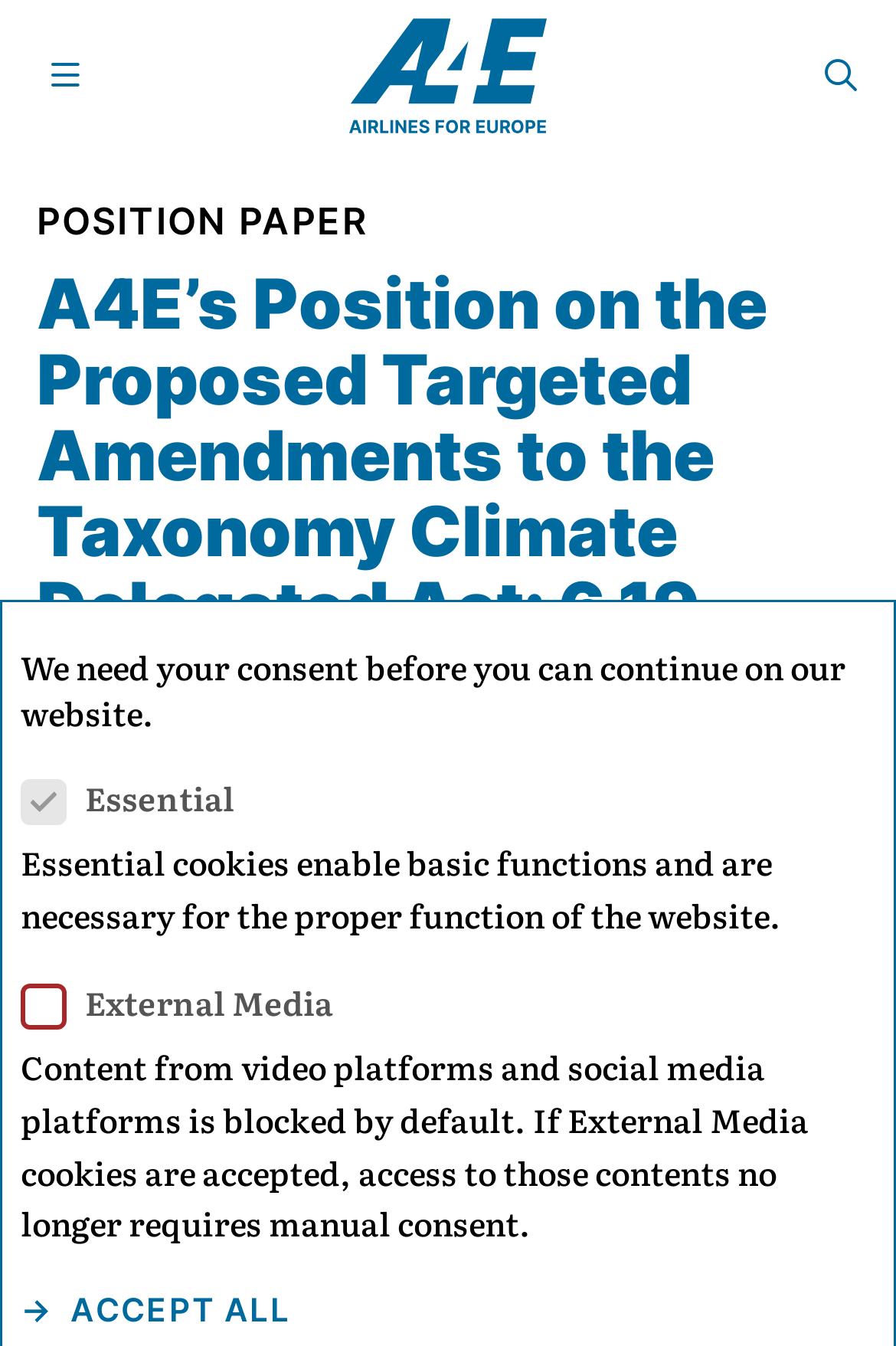Using the webpage screenshot and the element description Download as PDF, determine the bounding box coordinates. Specify the coordinates in the format (top-left x, top-left y, bottom-right x, bottom-right y) with values ranging from 0 to 1.

[0.041, 0.703, 0.959, 0.742]